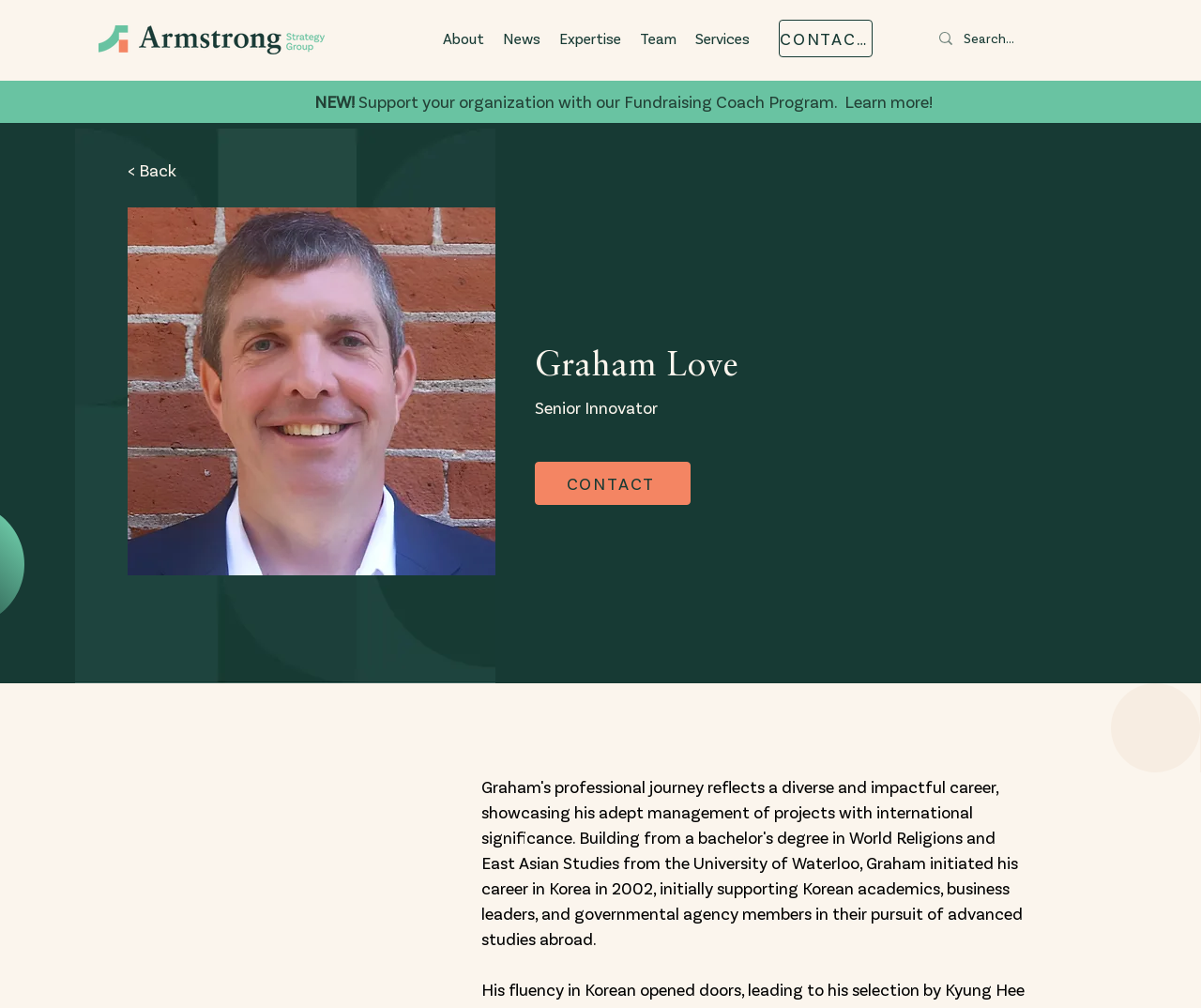Determine the bounding box coordinates of the clickable region to carry out the instruction: "Search for something".

[0.802, 0.017, 0.886, 0.059]